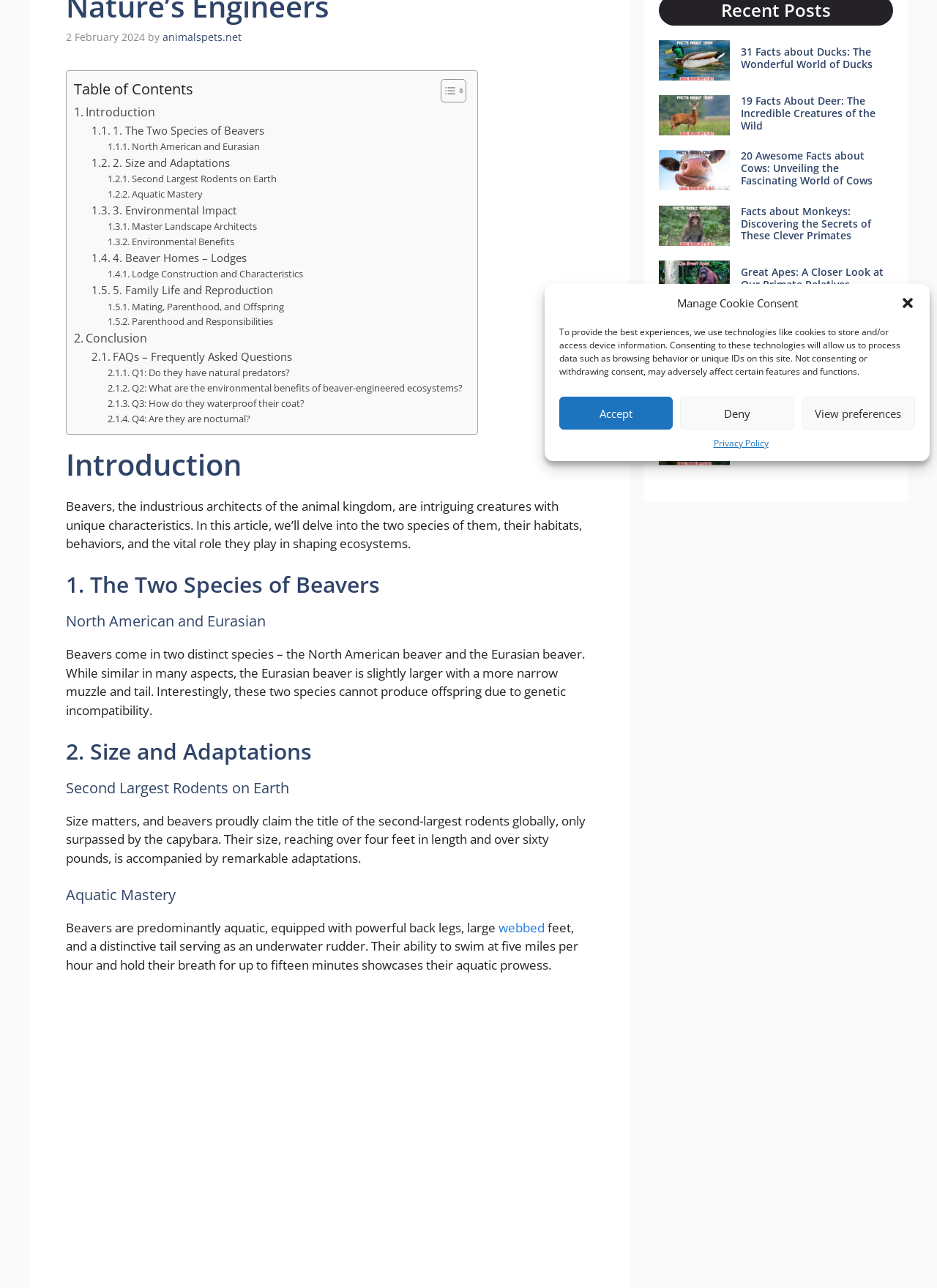Extract the bounding box coordinates for the UI element described as: "View preferences".

[0.855, 0.308, 0.977, 0.334]